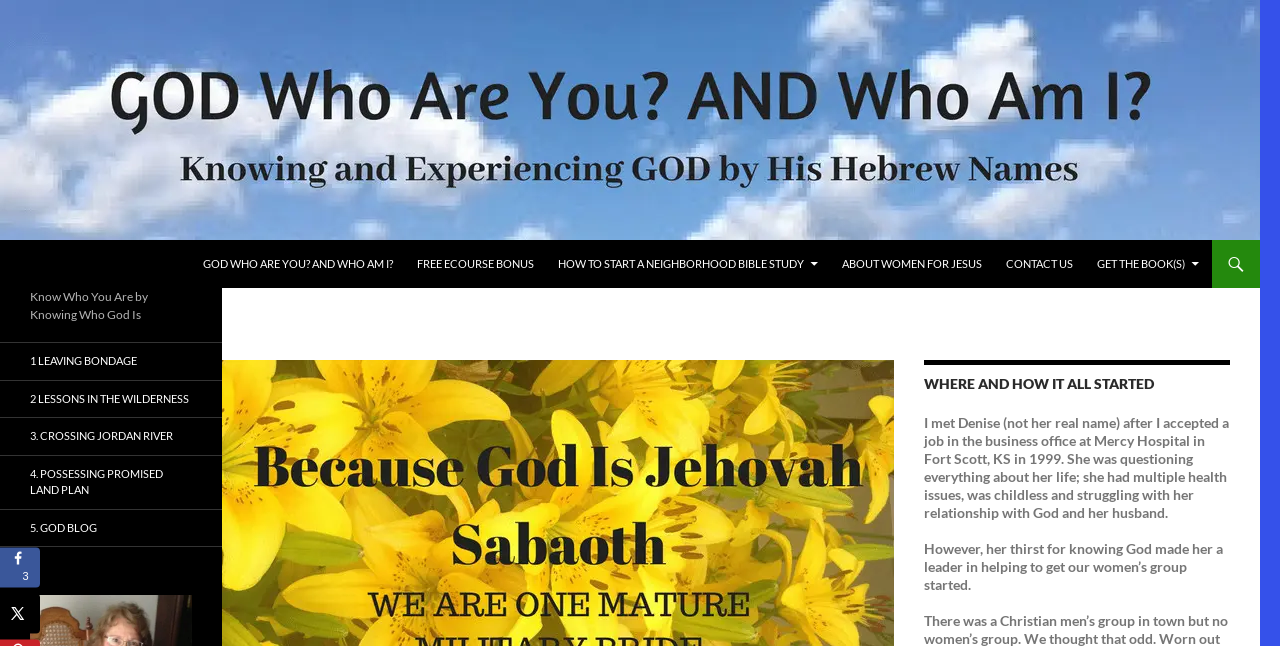Find the bounding box of the UI element described as: "Contact Us". The bounding box coordinates should be given as four float values between 0 and 1, i.e., [left, top, right, bottom].

[0.777, 0.372, 0.848, 0.446]